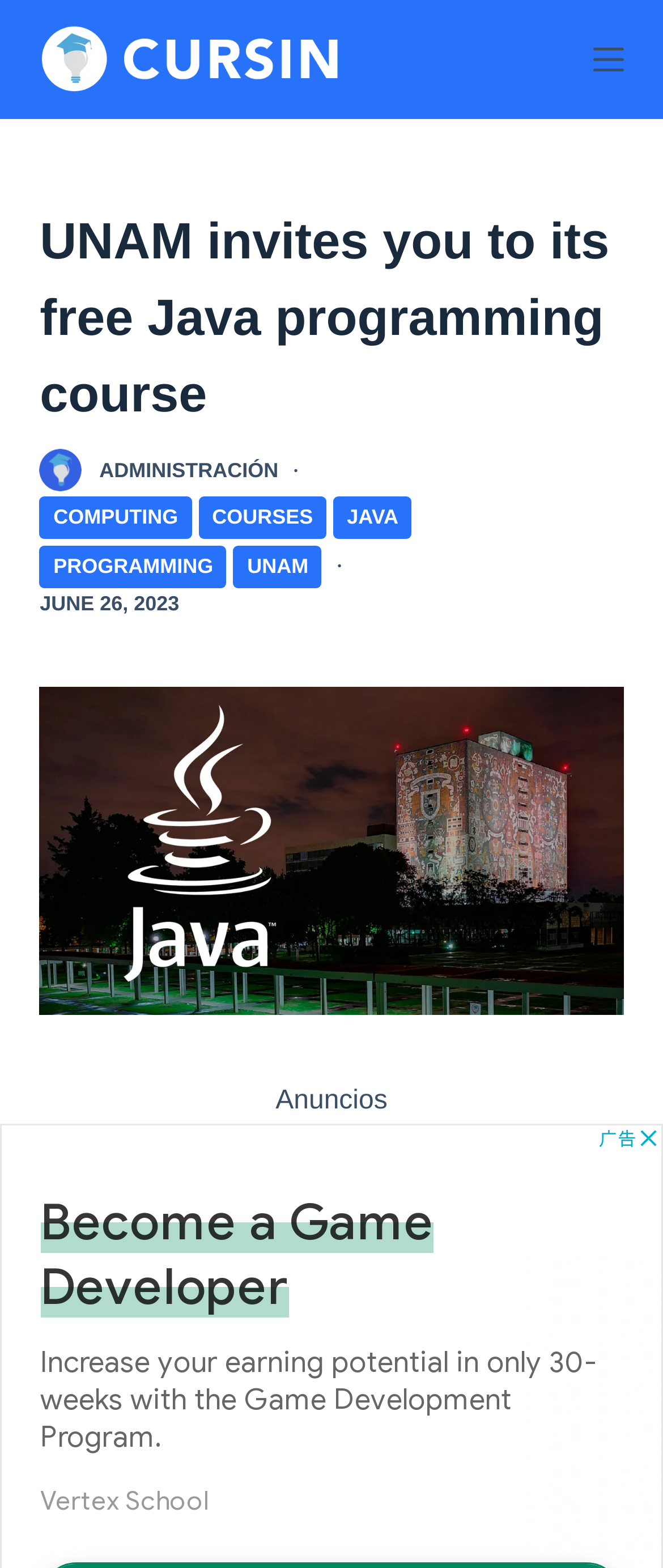Analyze the image and deliver a detailed answer to the question: What is the purpose of the 'Skip to content' link?

The 'Skip to content' link is typically used to allow users to bypass the navigation menu and go directly to the main content of the webpage, making it more accessible for users with disabilities.